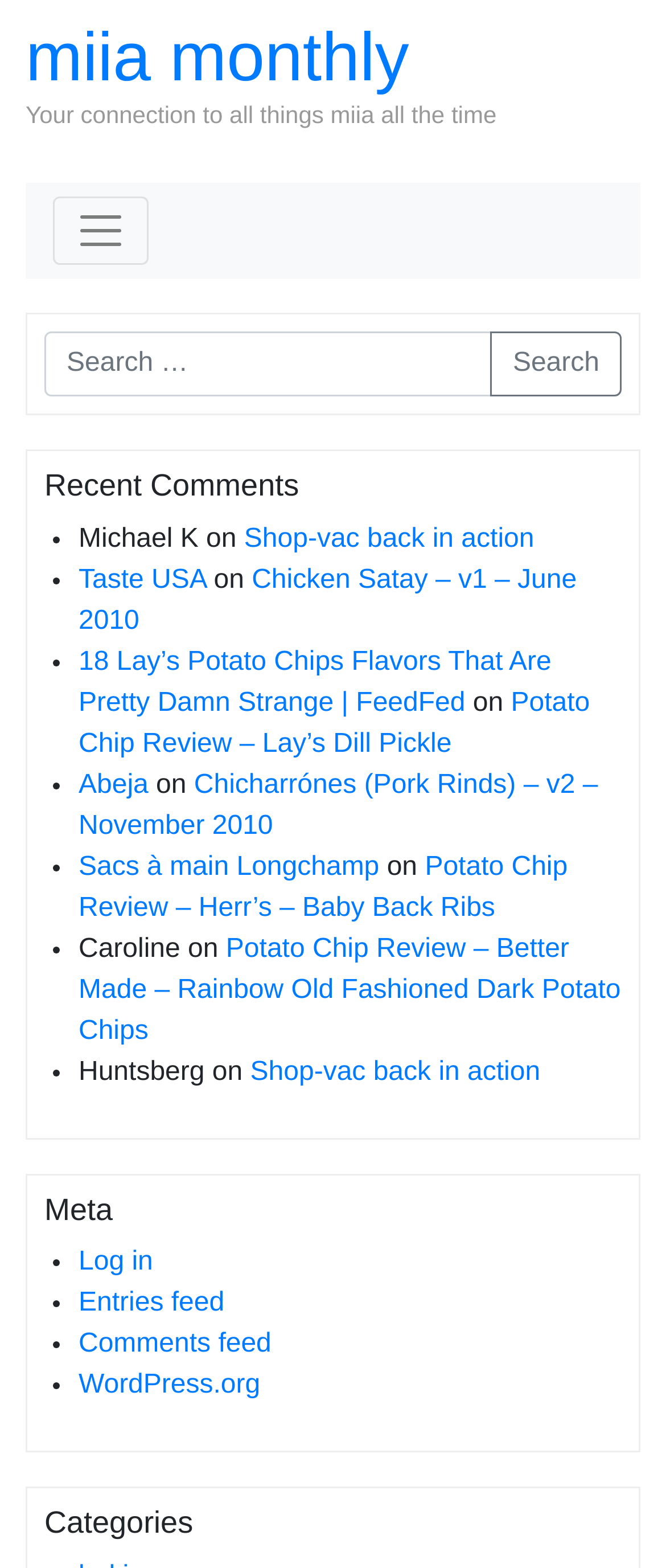Is the navigation menu expanded?
Answer the question with detailed information derived from the image.

The navigation menu is controlled by a toggle button, and its 'expanded' property is set to 'False', indicating that the menu is not currently expanded.